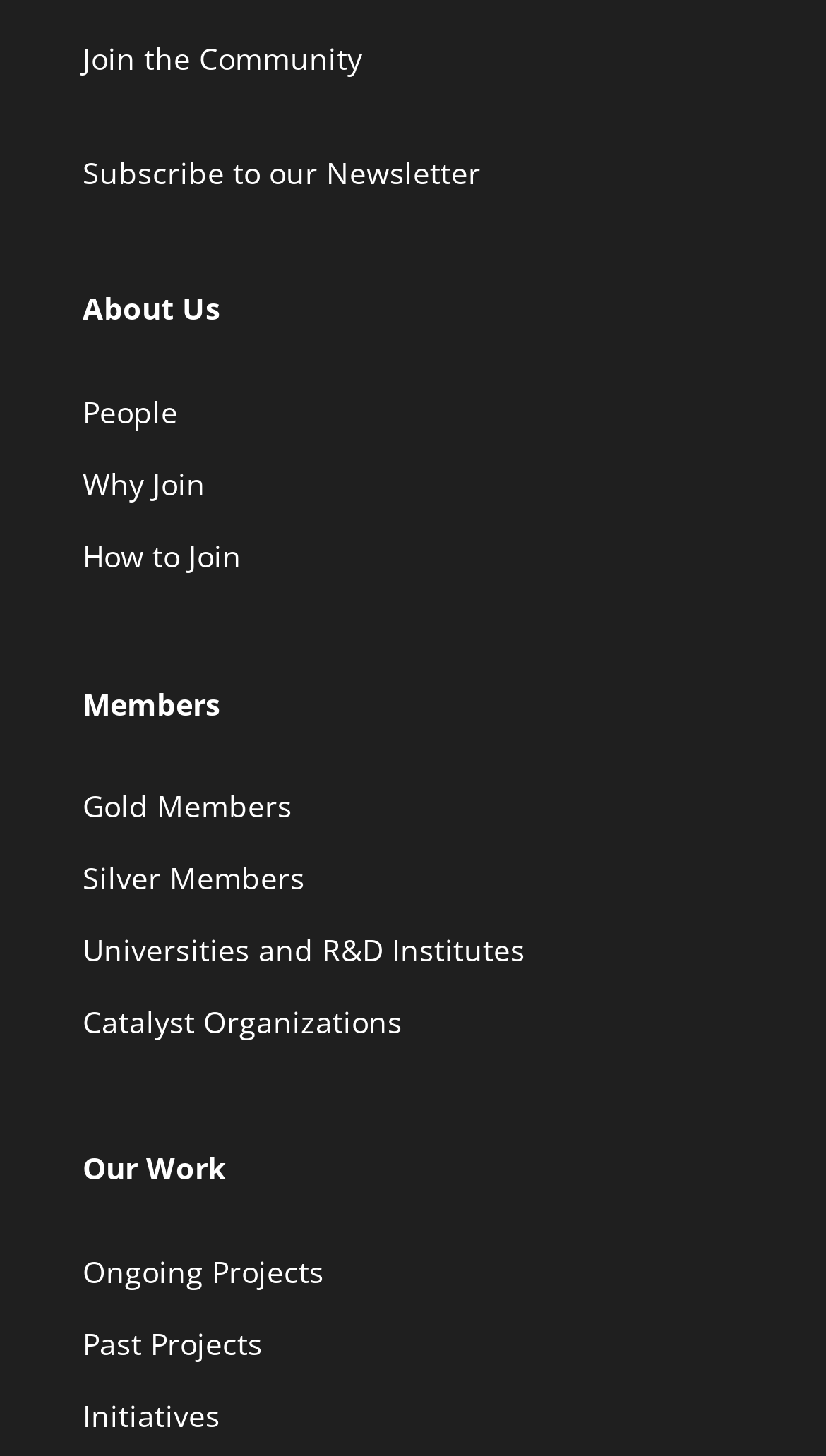Highlight the bounding box coordinates of the element you need to click to perform the following instruction: "Join the community."

[0.1, 0.027, 0.438, 0.054]